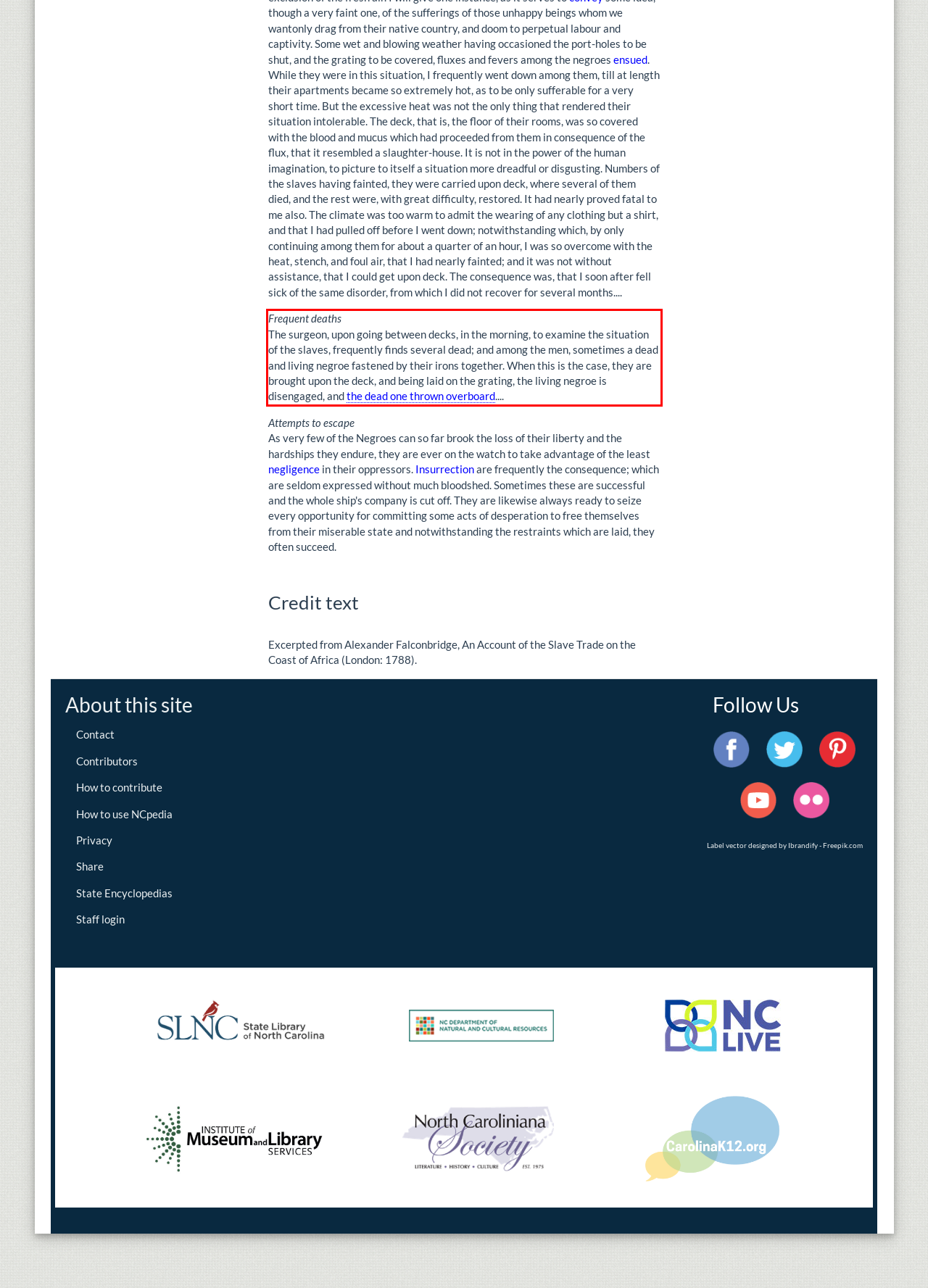Please extract the text content from the UI element enclosed by the red rectangle in the screenshot.

Frequent deaths The surgeon, upon going between decks, in the morning, to examine the situation of the slaves, frequently finds several dead; and among the men, sometimes a dead and living negroe fastened by their irons together. When this is the case, they are brought upon the deck, and being laid on the grating, the living negroe is disengaged, and the dead one thrown overboard....